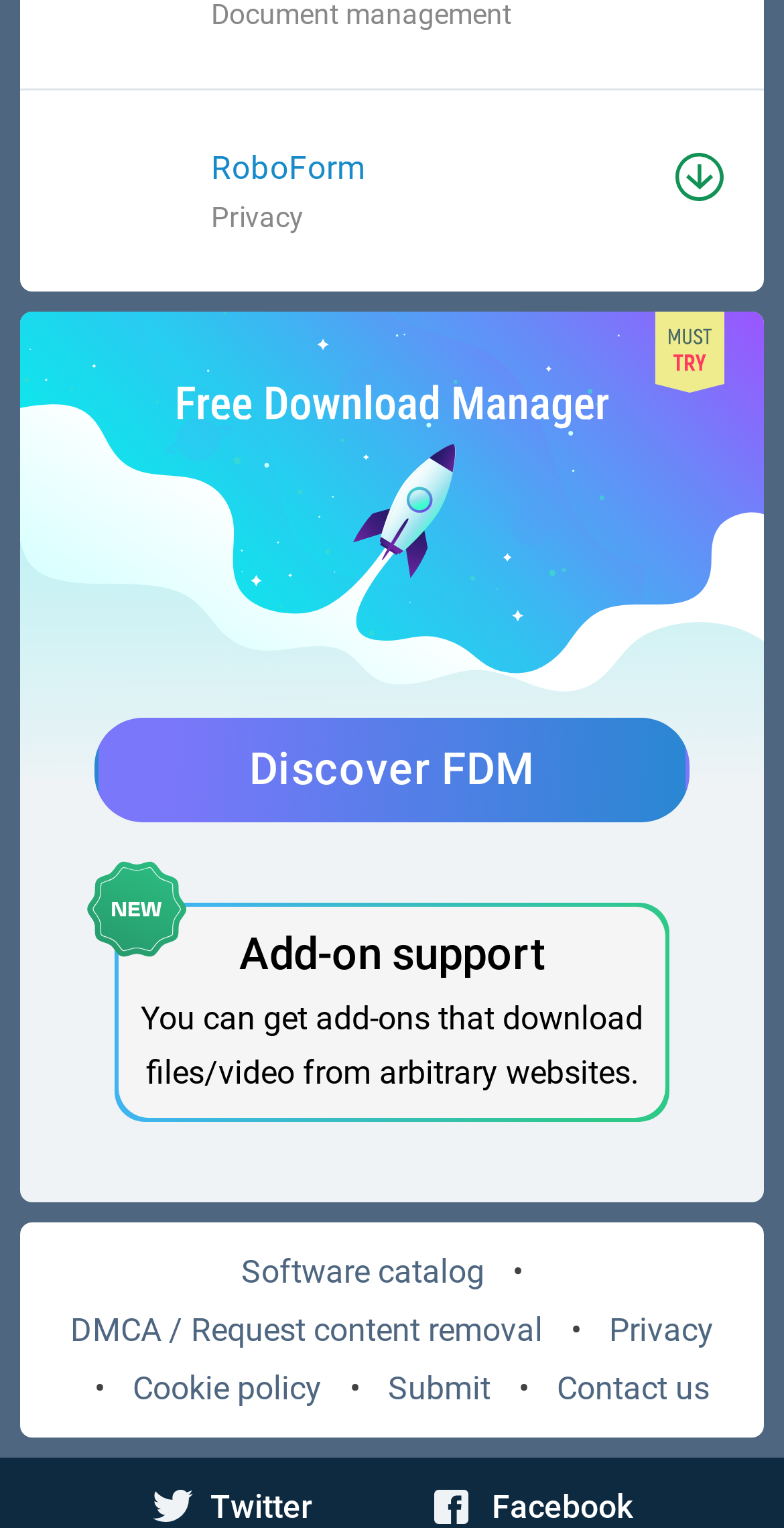Determine the bounding box coordinates of the clickable region to execute the instruction: "Click the 'Discover FDM' link". The coordinates should be four float numbers between 0 and 1, denoted as [left, top, right, bottom].

[0.121, 0.469, 0.879, 0.538]